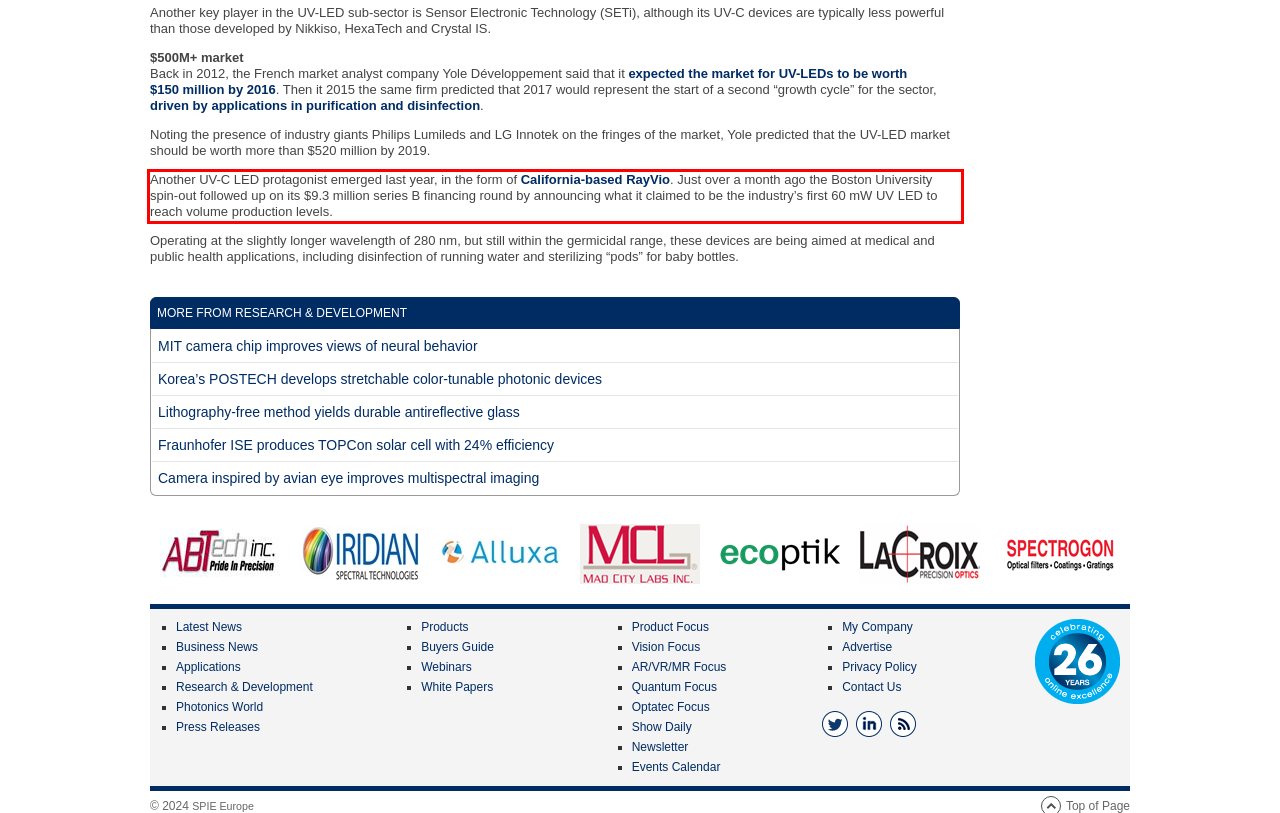There is a screenshot of a webpage with a red bounding box around a UI element. Please use OCR to extract the text within the red bounding box.

Another UV-C LED protagonist emerged last year, in the form of California-based RayVio. Just over a month ago the Boston University spin-out followed up on its $9.3 million series B financing round by announcing what it claimed to be the industry’s first 60 mW UV LED to reach volume production levels.